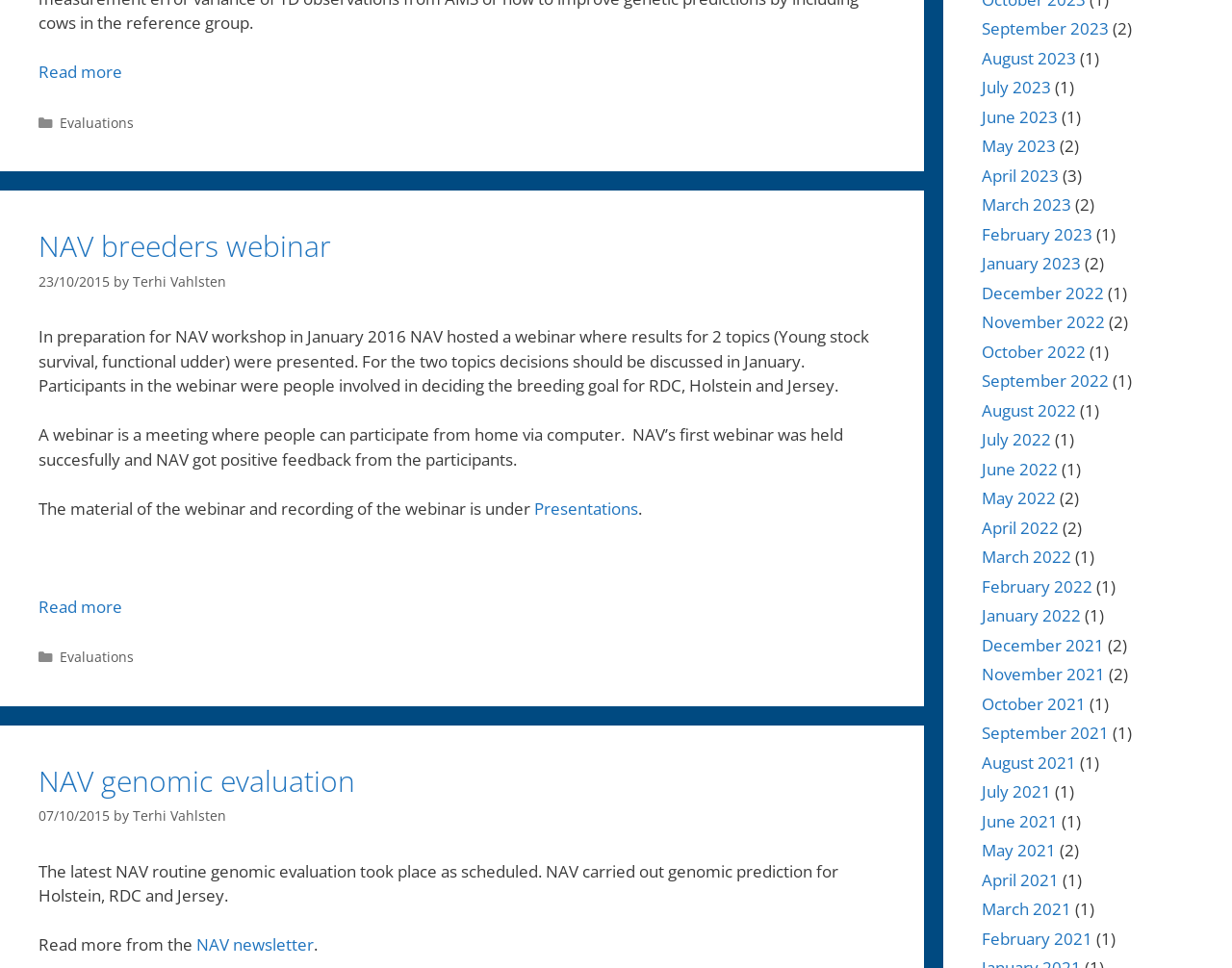Given the description: "NAV genomic evaluation", determine the bounding box coordinates of the UI element. The coordinates should be formatted as four float numbers between 0 and 1, [left, top, right, bottom].

[0.031, 0.786, 0.288, 0.827]